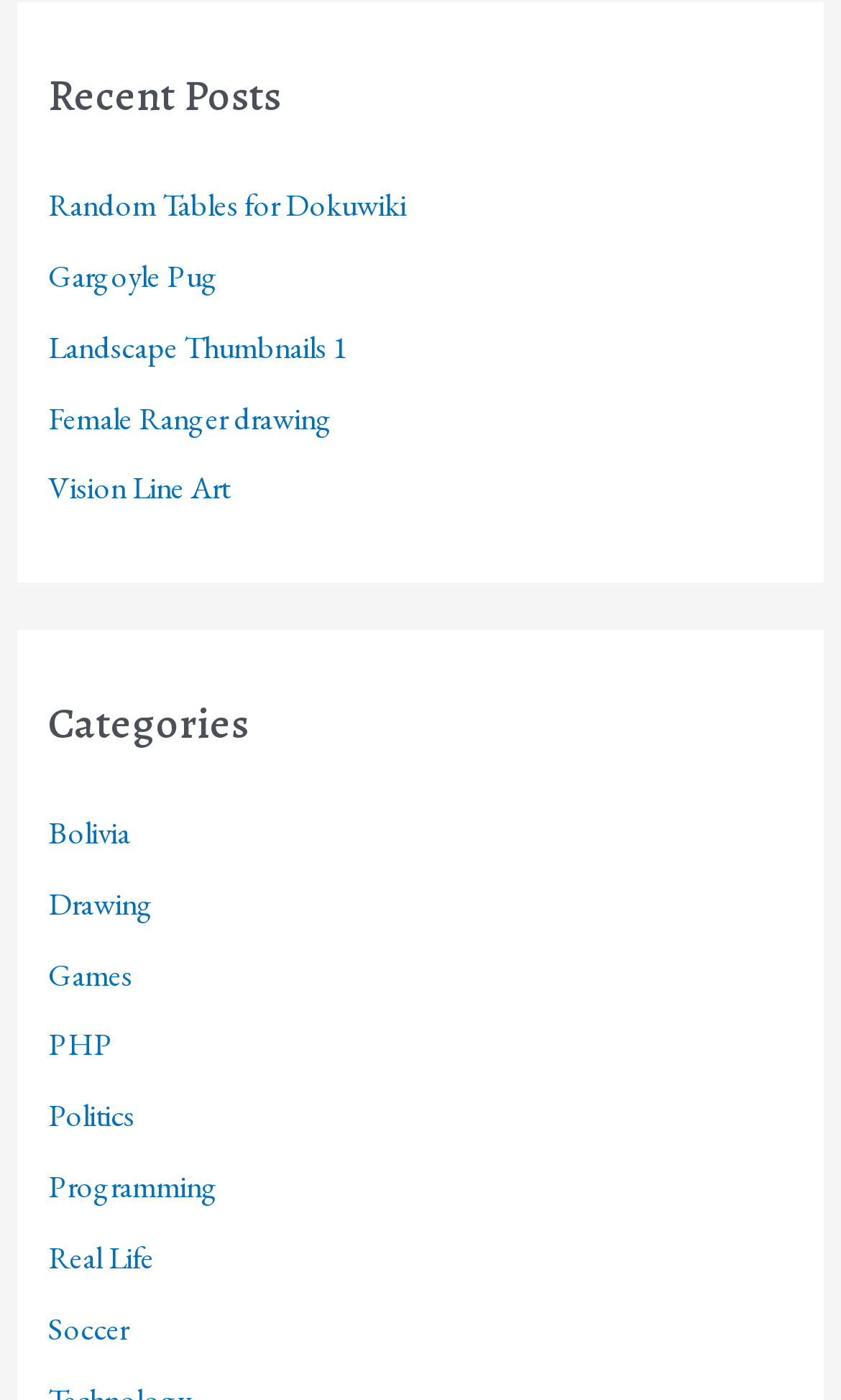Highlight the bounding box coordinates of the element that should be clicked to carry out the following instruction: "explore categories". The coordinates must be given as four float numbers ranging from 0 to 1, i.e., [left, top, right, bottom].

[0.058, 0.494, 0.942, 0.541]